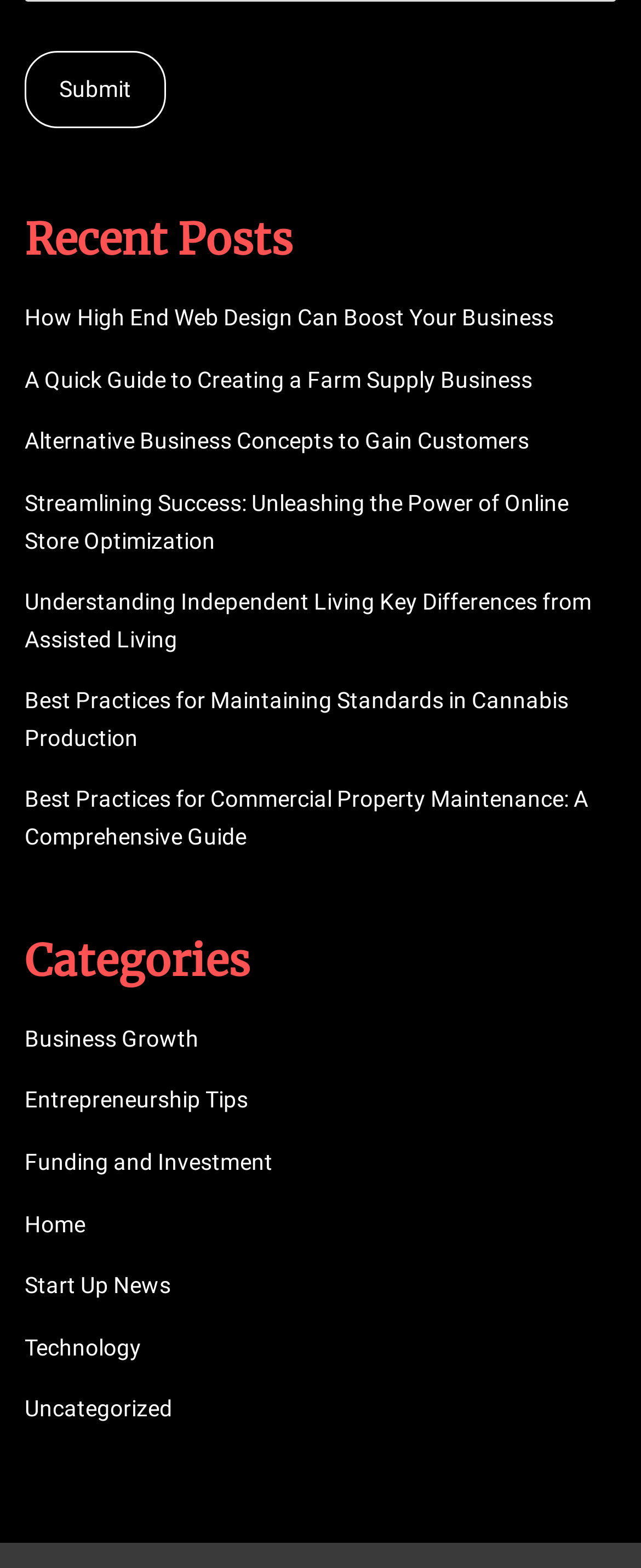Determine the bounding box coordinates for the clickable element required to fulfill the instruction: "Read 'How High End Web Design Can Boost Your Business'". Provide the coordinates as four float numbers between 0 and 1, i.e., [left, top, right, bottom].

[0.038, 0.194, 0.864, 0.211]